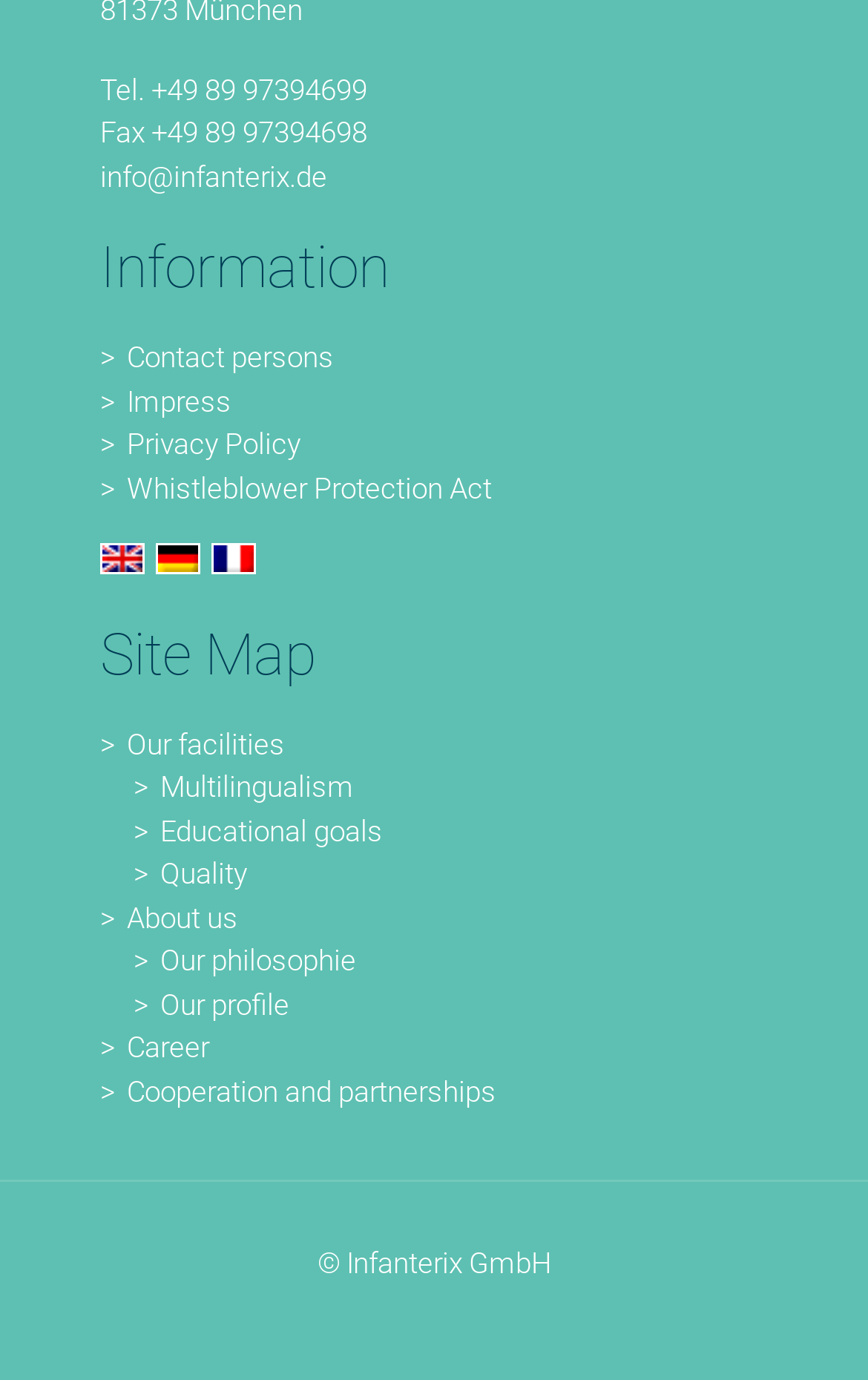Locate the bounding box coordinates of the element to click to perform the following action: 'Connect on LinkedIn'. The coordinates should be given as four float values between 0 and 1, in the form of [left, top, right, bottom].

None